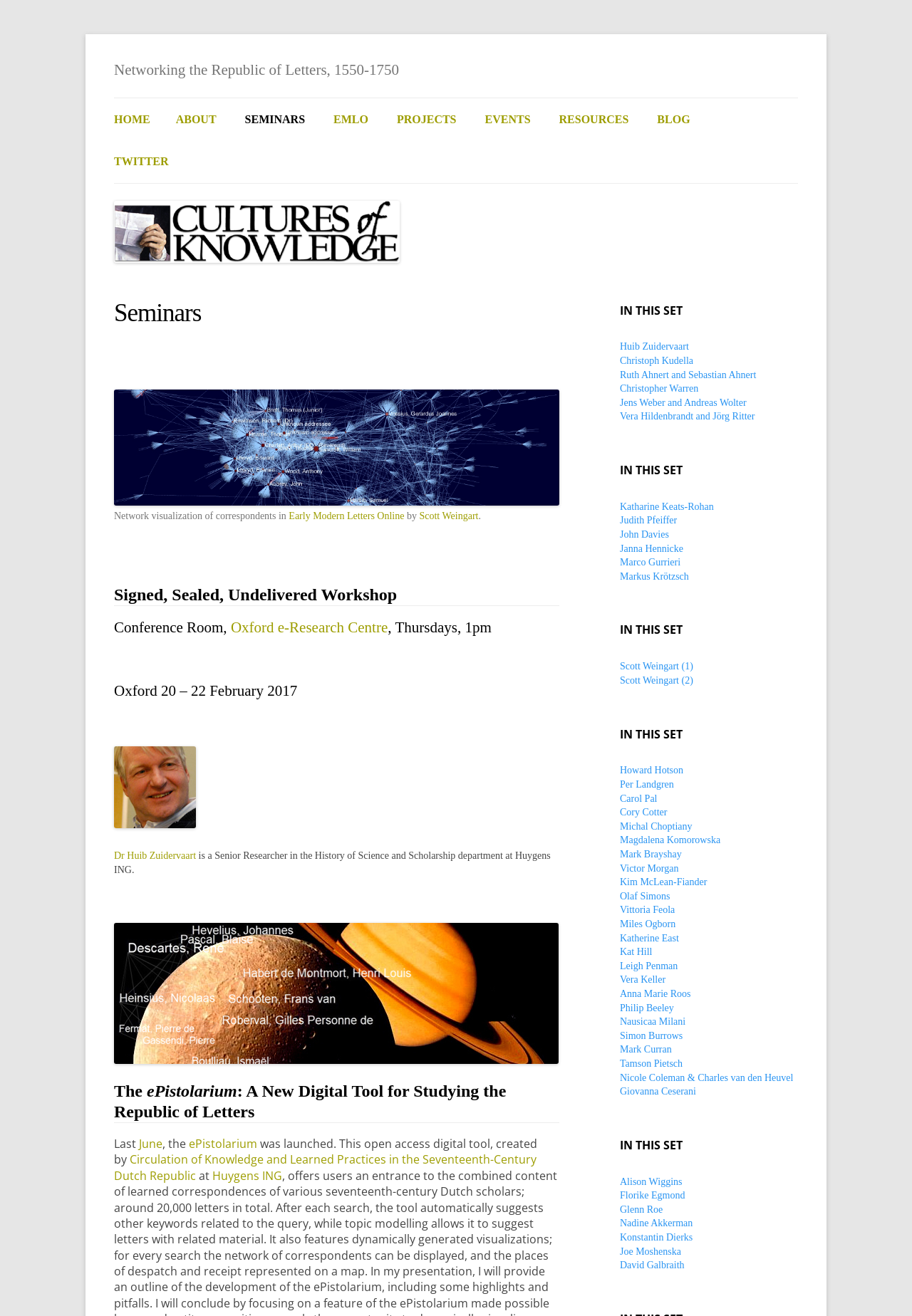Find the bounding box coordinates for the area that must be clicked to perform this action: "Click on the 'Early Modern Letters Online' link".

[0.317, 0.388, 0.443, 0.396]